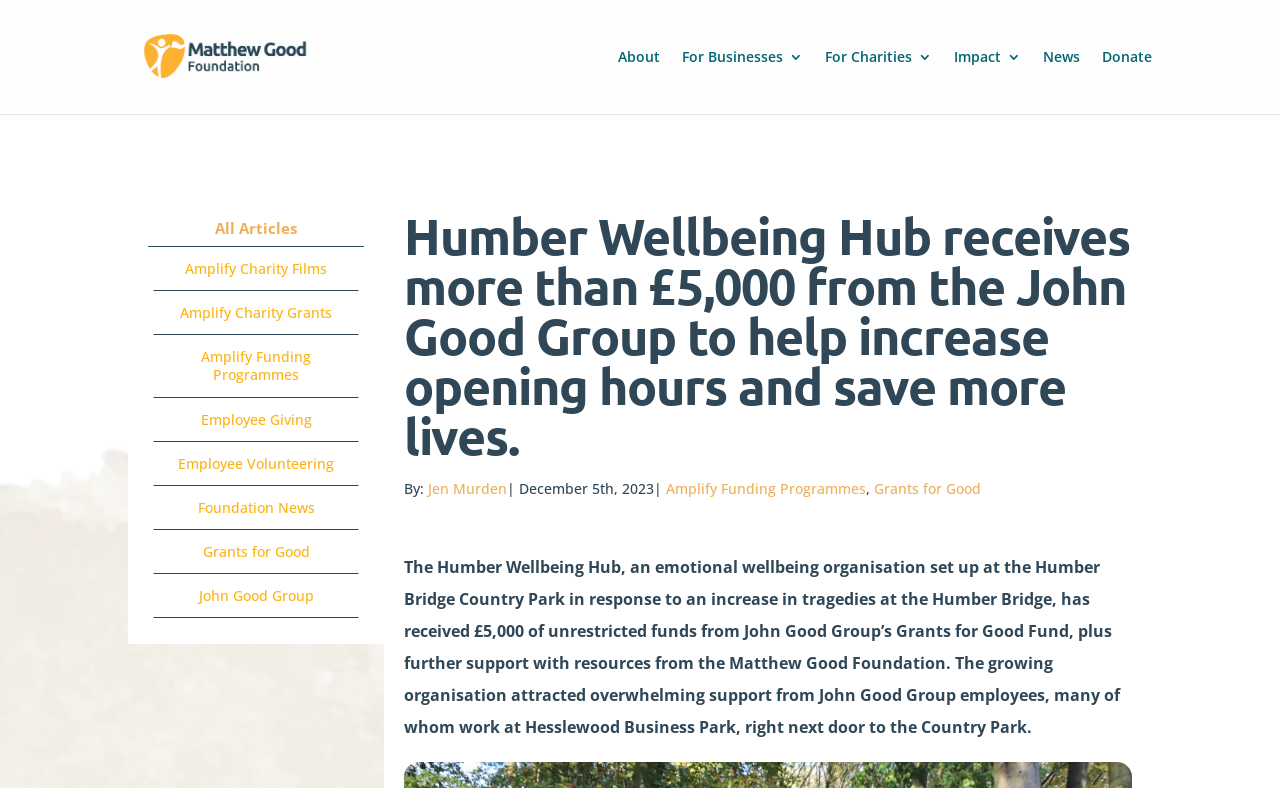Could you indicate the bounding box coordinates of the region to click in order to complete this instruction: "Explore the Amplify Funding Programmes".

[0.52, 0.608, 0.677, 0.632]